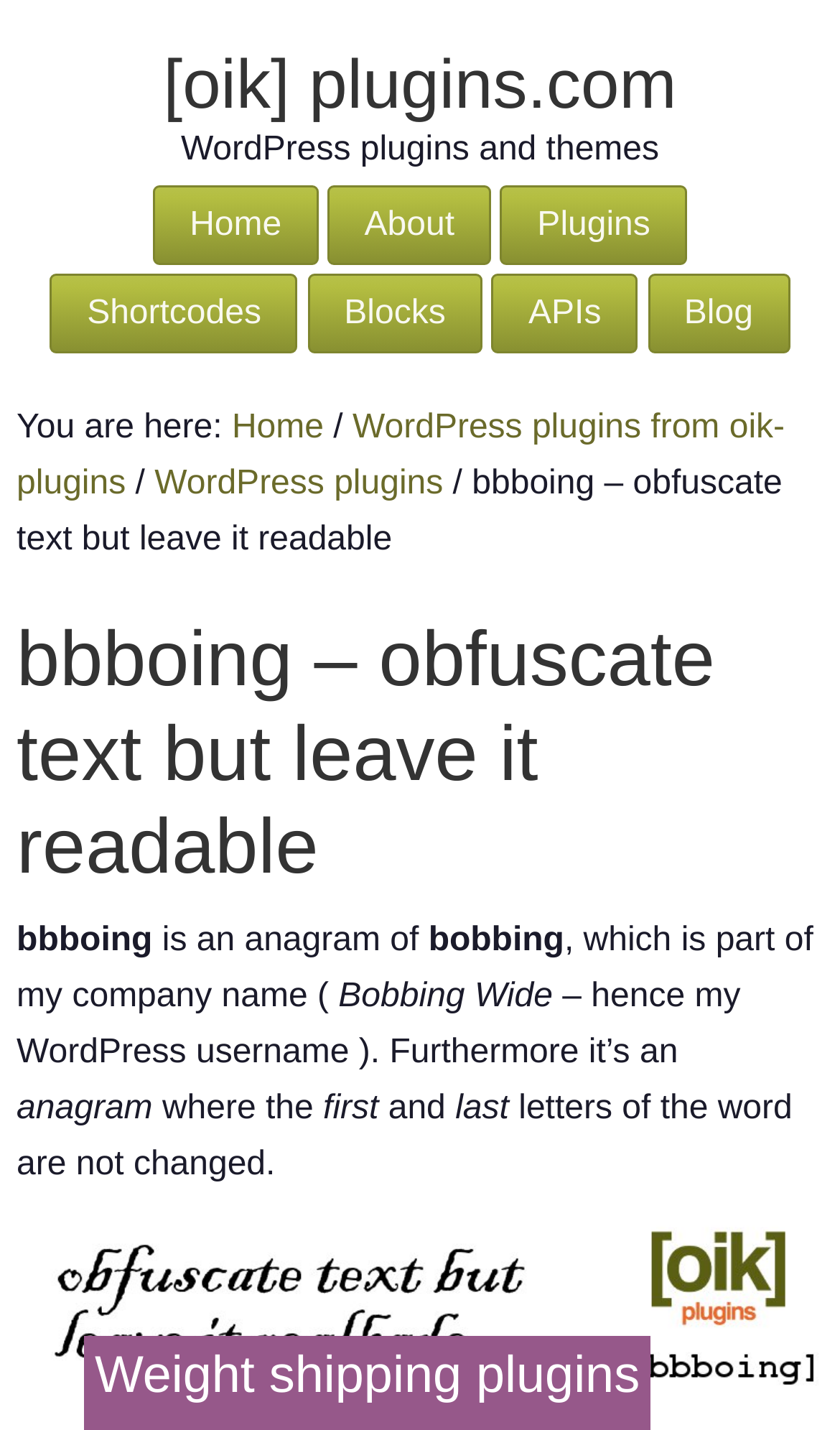Please provide a one-word or phrase answer to the question: 
What is the current page?

bbboing